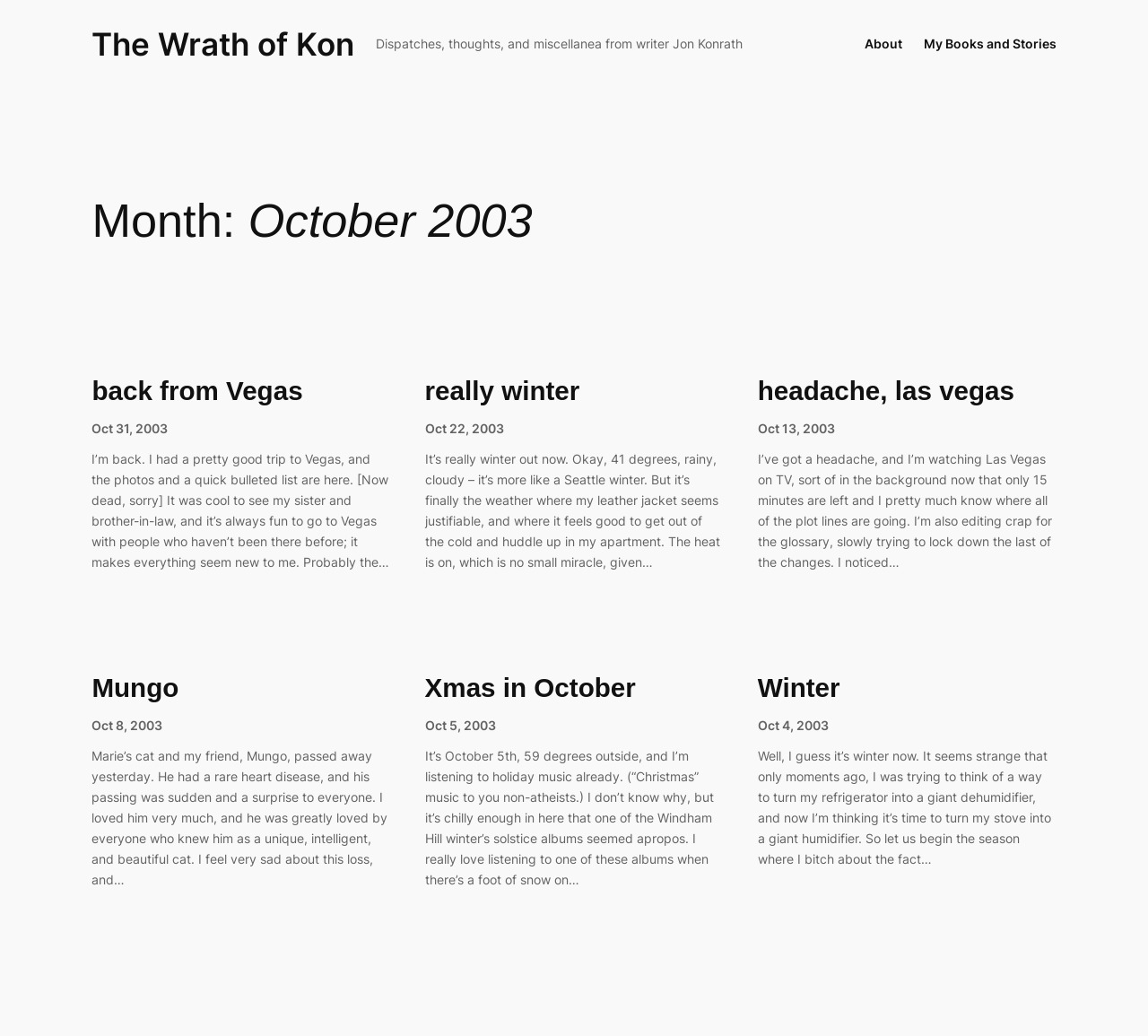Using the webpage screenshot and the element description Mungo, determine the bounding box coordinates. Specify the coordinates in the format (top-left x, top-left y, bottom-right x, bottom-right y) with values ranging from 0 to 1.

[0.08, 0.648, 0.156, 0.679]